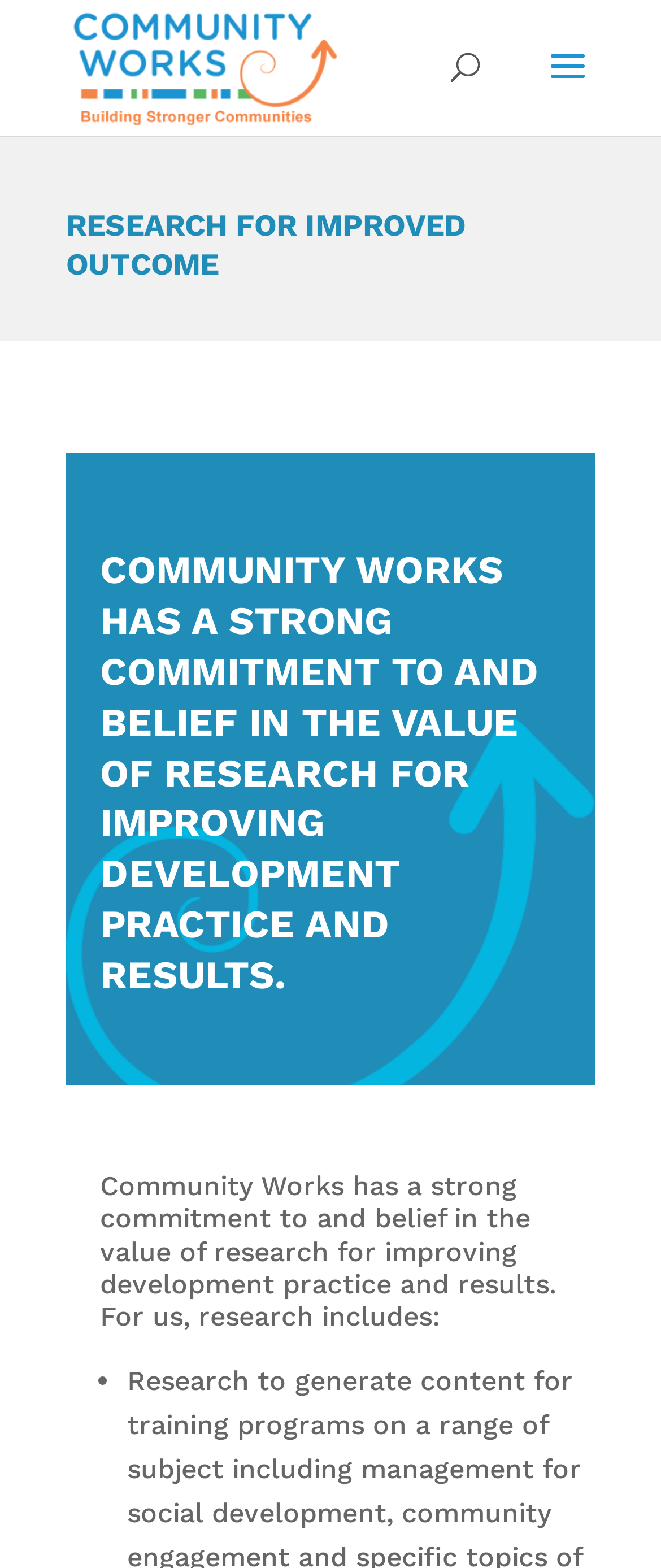Using details from the image, please answer the following question comprehensively:
What is the focus of the webpage?

The focus of the webpage can be inferred from the main title 'RESEARCH FOR IMPROVED OUTCOME' and the subsequent headings and text that discuss the importance of research for Community Works.